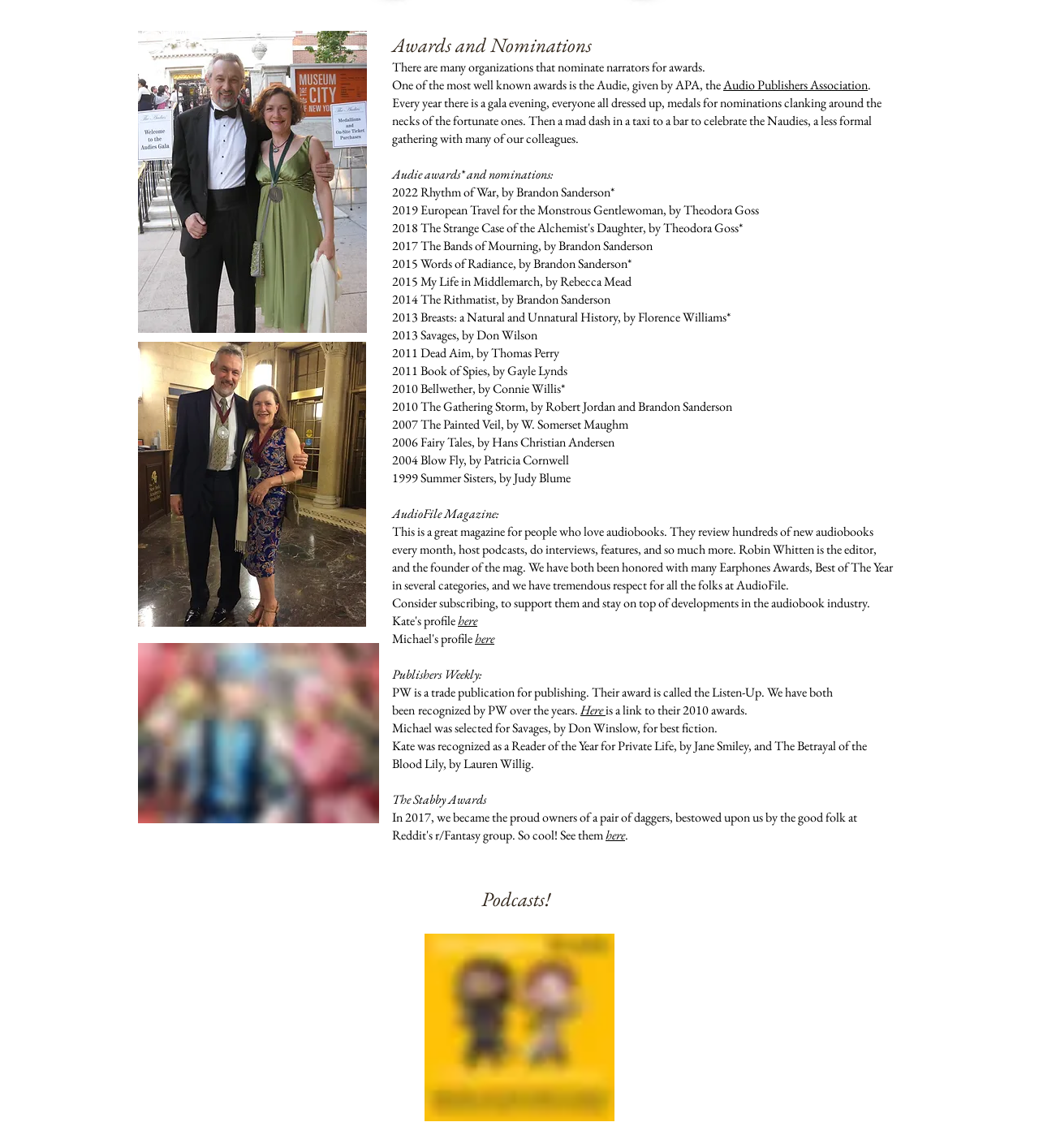What is the name of the event where narrators are nominated for awards?
Examine the webpage screenshot and provide an in-depth answer to the question.

The question is asking about the name of the event where narrators are nominated for awards, which is mentioned in the text as 'Every year there is a gala evening, everyone all dressed up, medals for nominations clanking around the necks of the fortunate ones.'